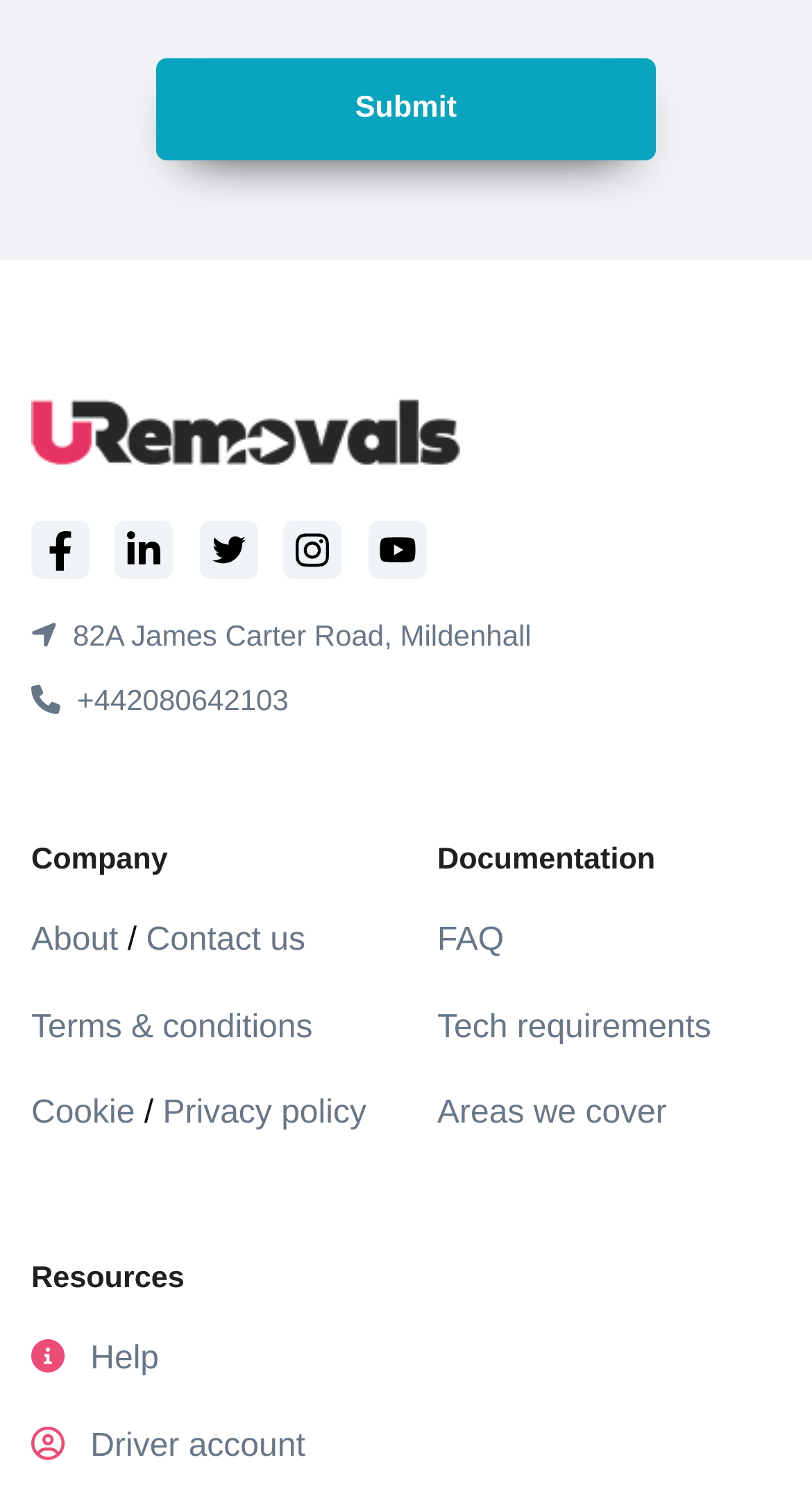Provide a brief response to the question using a single word or phrase: 
What social media platforms does the company have?

Facebook, Linkedin, Twitter, Instagram